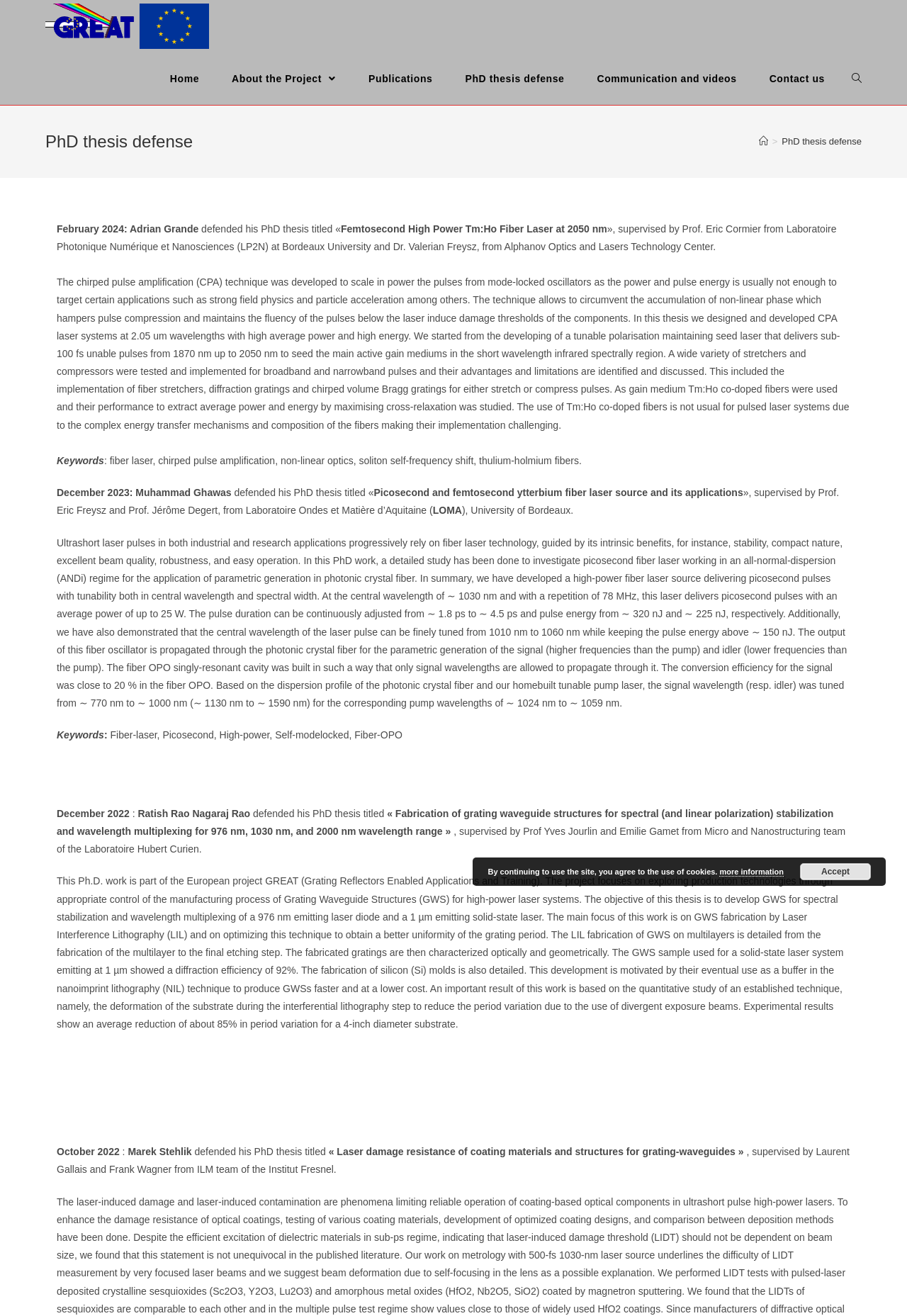Can you find and provide the main heading text of this webpage?

PhD thesis defense